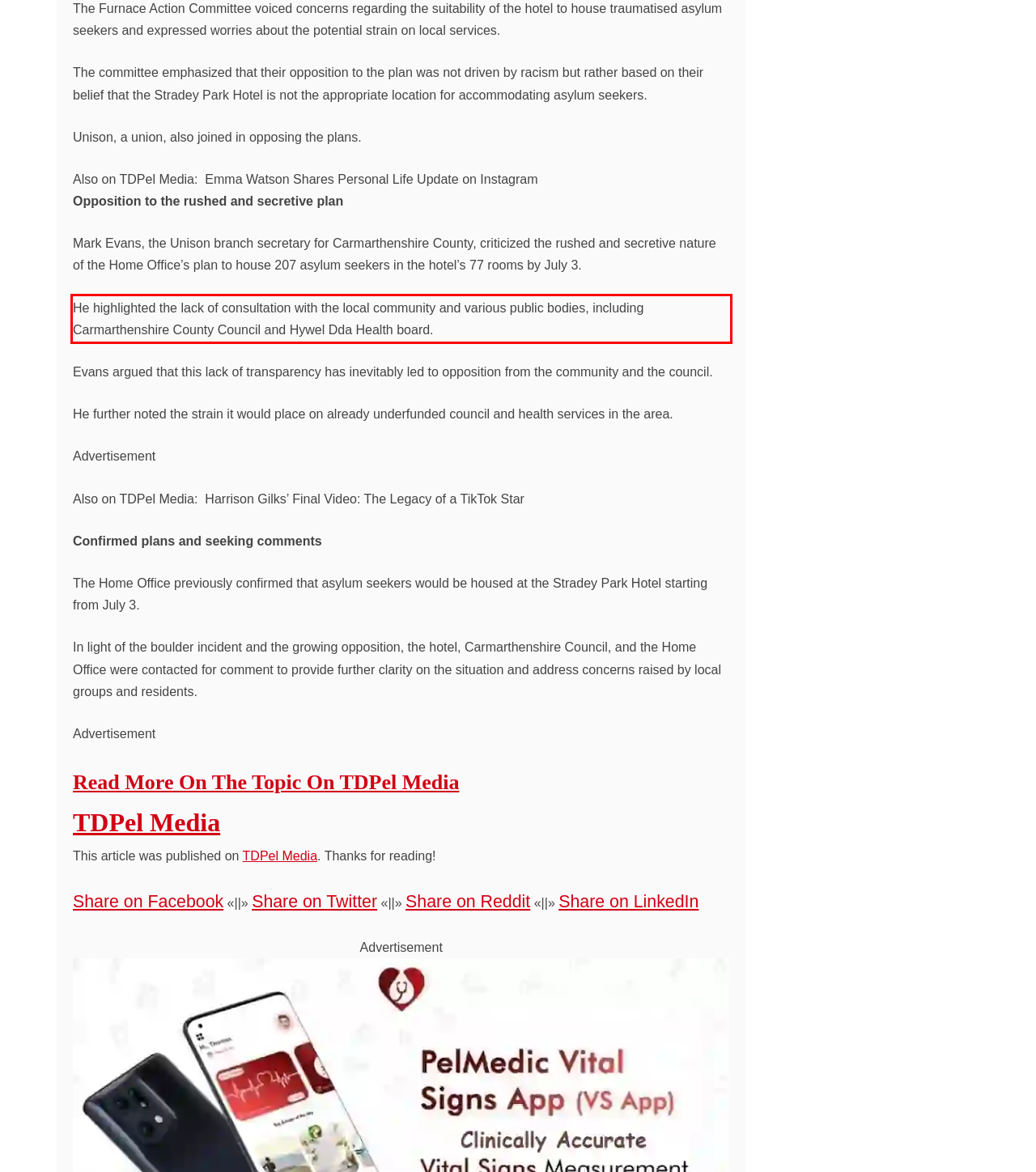Analyze the webpage screenshot and use OCR to recognize the text content in the red bounding box.

He highlighted the lack of consultation with the local community and various public bodies, including Carmarthenshire County Council and Hywel Dda Health board.